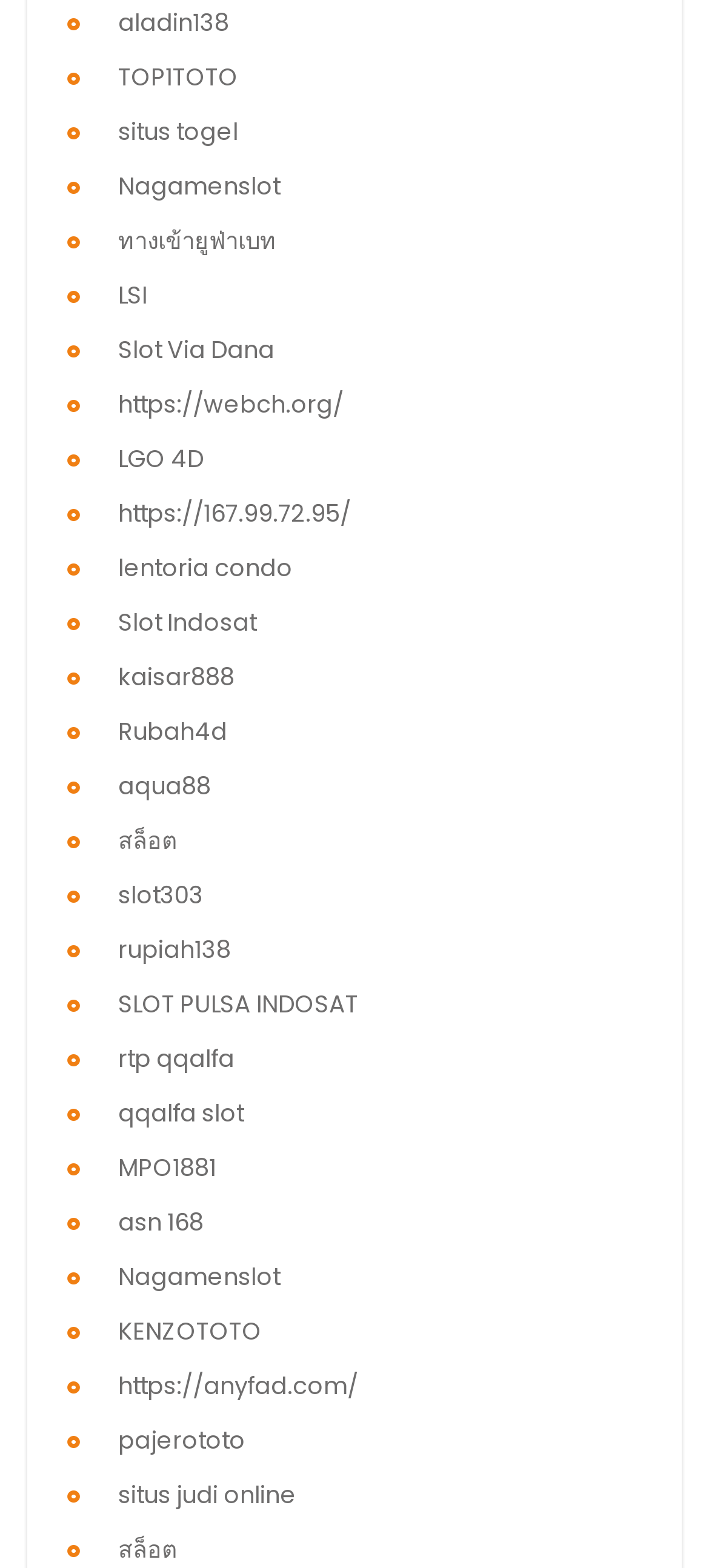Determine the bounding box for the UI element described here: "slot303".

[0.167, 0.56, 0.287, 0.582]